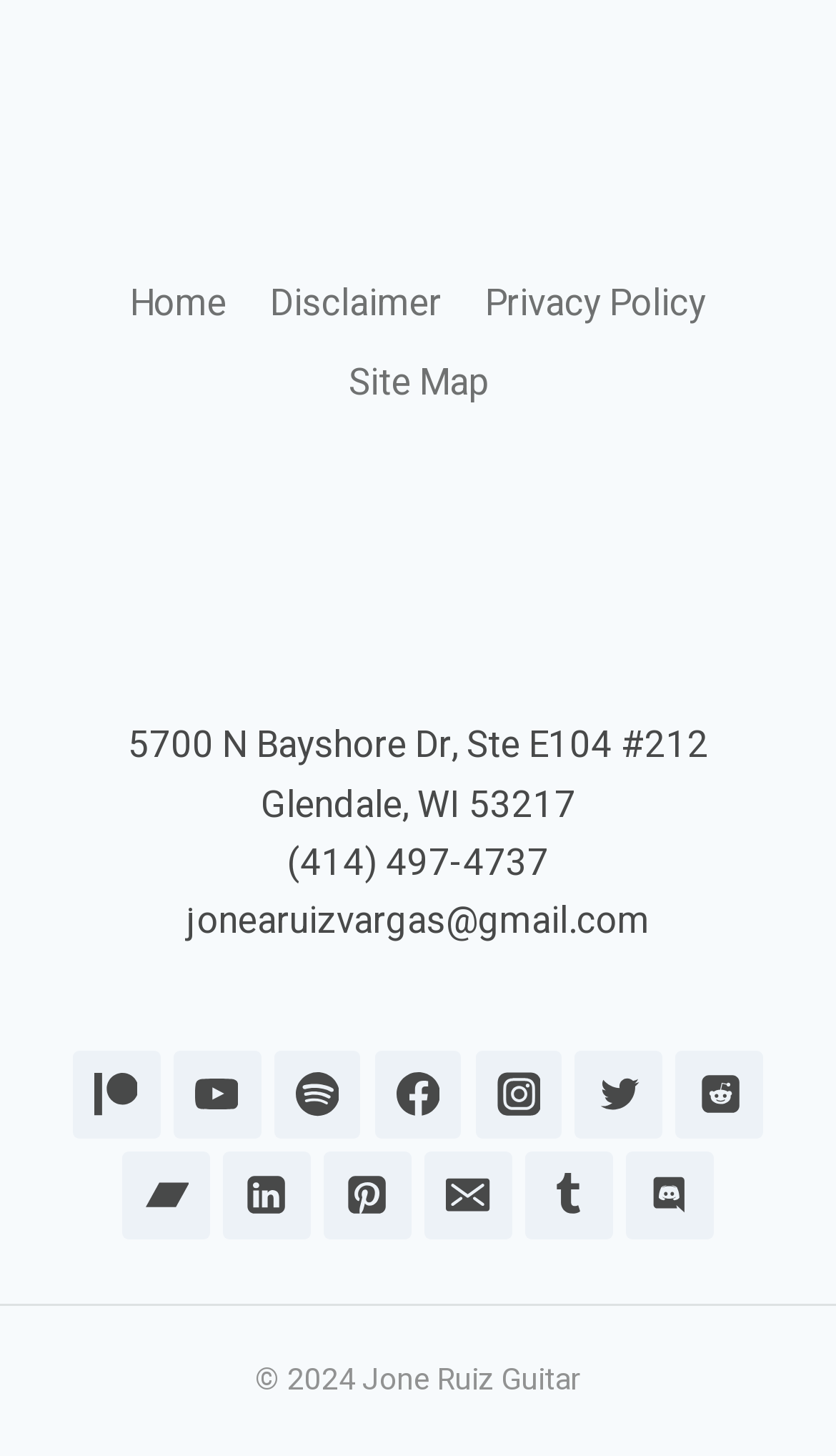Locate the bounding box of the user interface element based on this description: "Facilities".

None